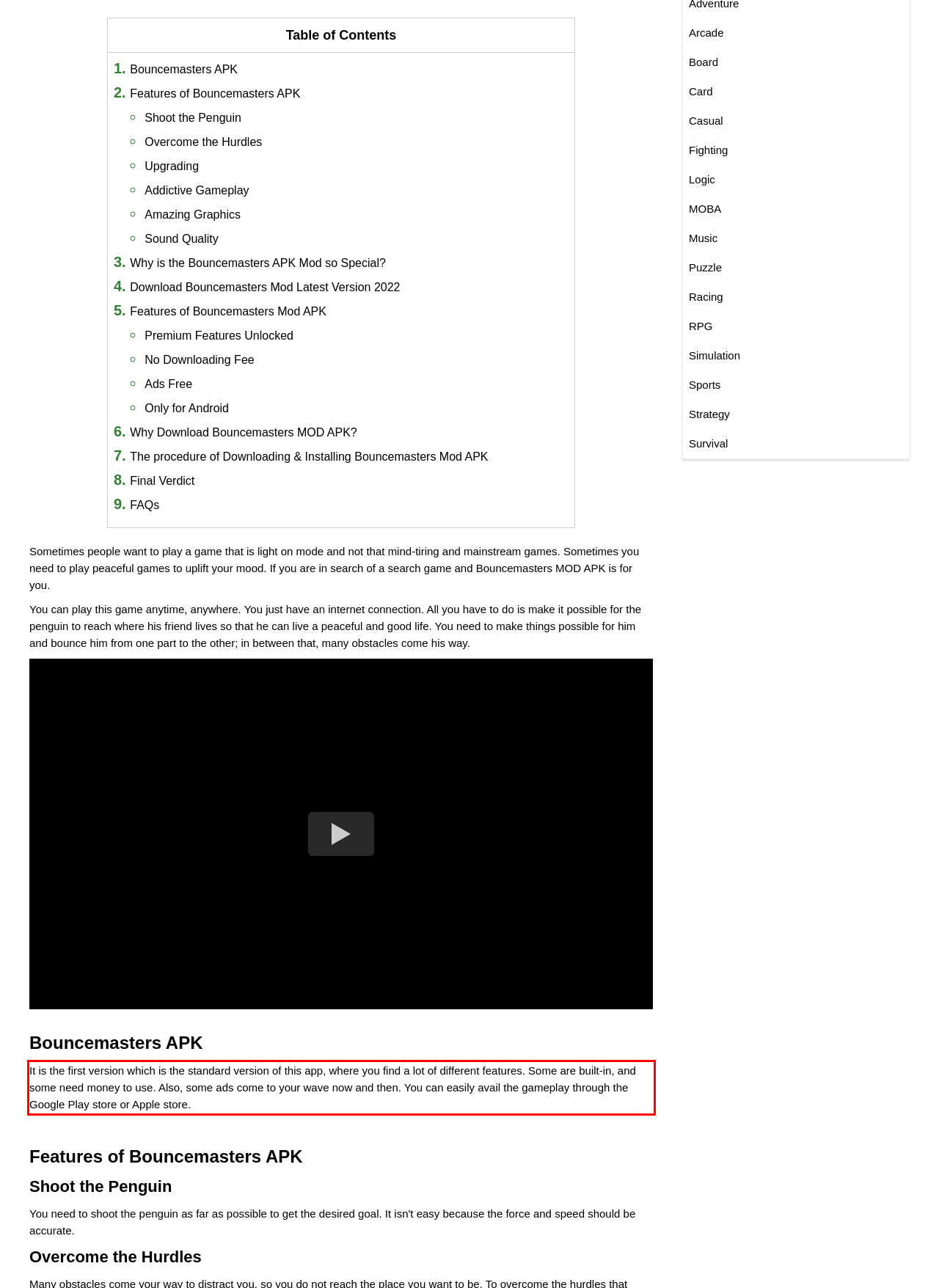You have a screenshot of a webpage with a UI element highlighted by a red bounding box. Use OCR to obtain the text within this highlighted area.

It is the first version which is the standard version of this app, where you find a lot of different features. Some are built-in, and some need money to use. Also, some ads come to your wave now and then. You can easily avail the gameplay through the Google Play store or Apple store.